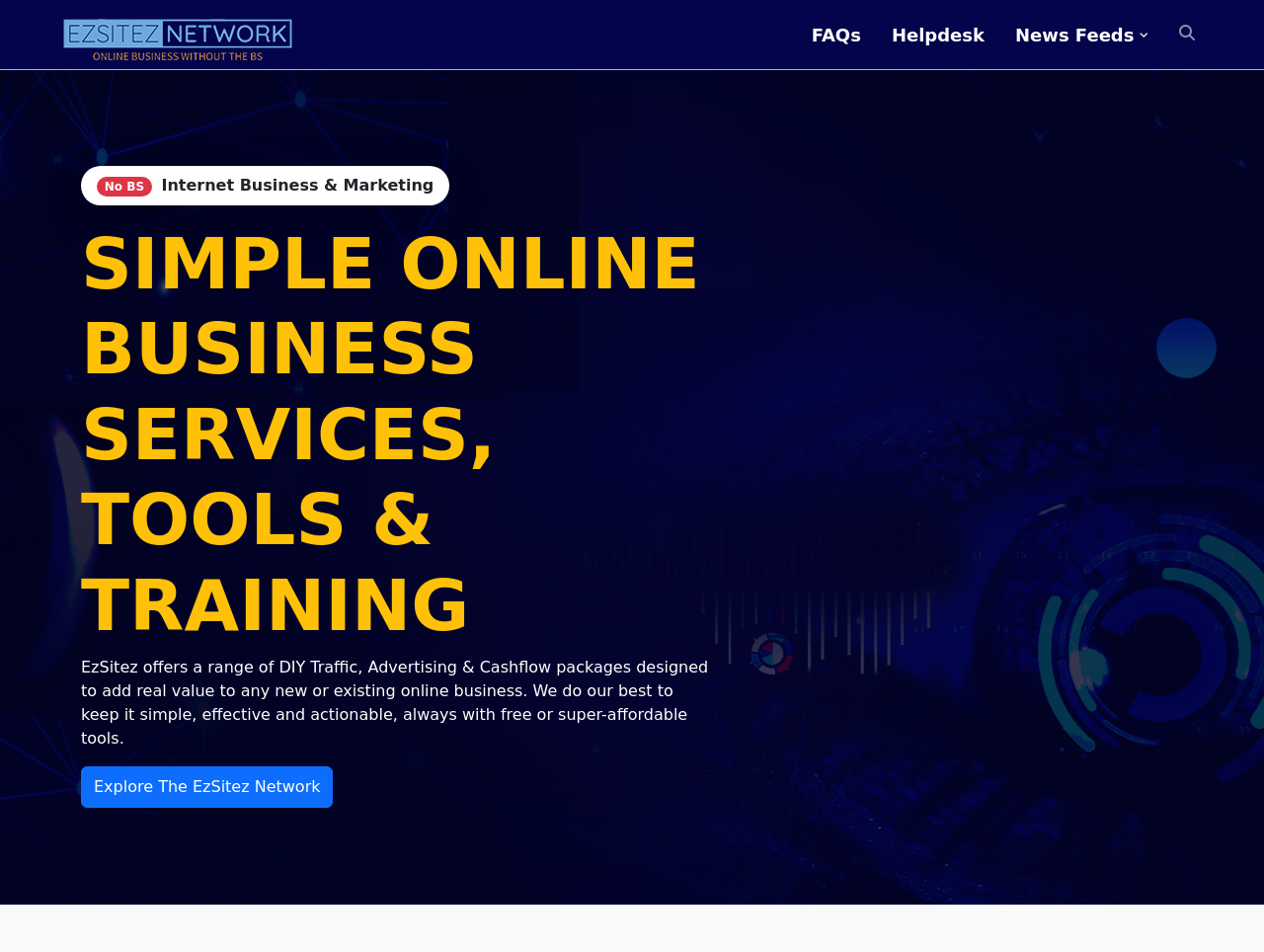Using the provided element description, identify the bounding box coordinates as (top-left x, top-left y, bottom-right x, bottom-right y). Ensure all values are between 0 and 1. Description: parent_node: FAQs

[0.048, 0.01, 0.234, 0.073]